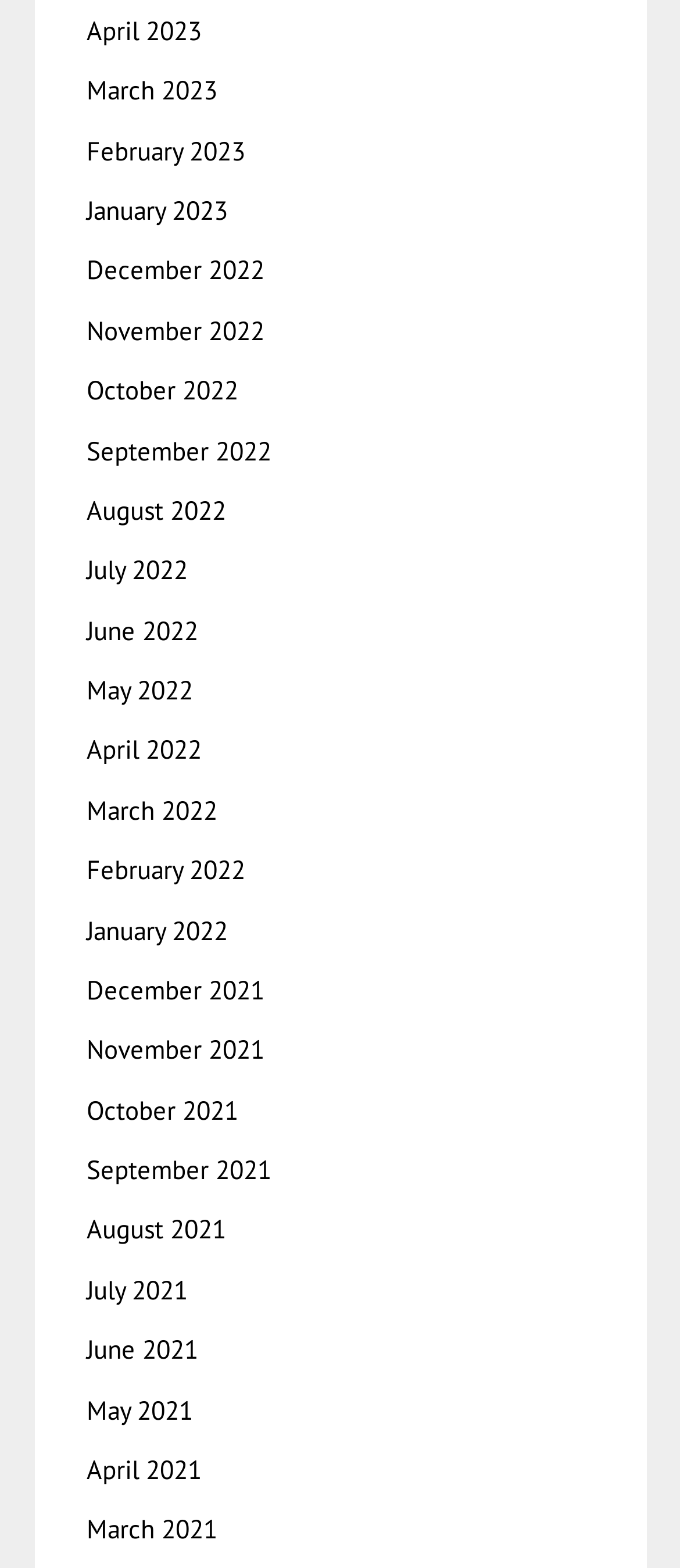Answer the question briefly using a single word or phrase: 
What is the most recent month listed?

April 2023